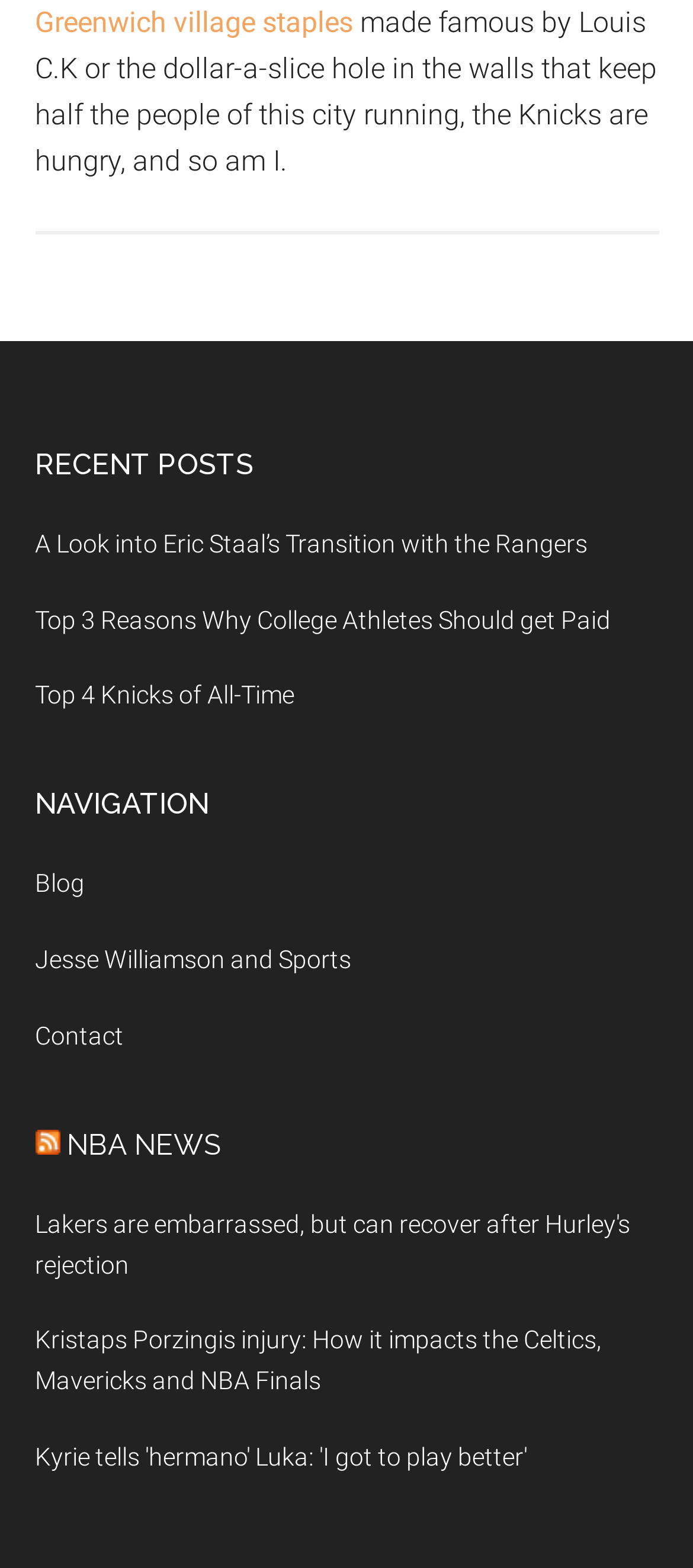Please analyze the image and give a detailed answer to the question:
How many navigation links are listed?

Under the 'NAVIGATION' heading, there are three links listed, which are 'Blog', 'Jesse Williamson and Sports', and 'Contact'.